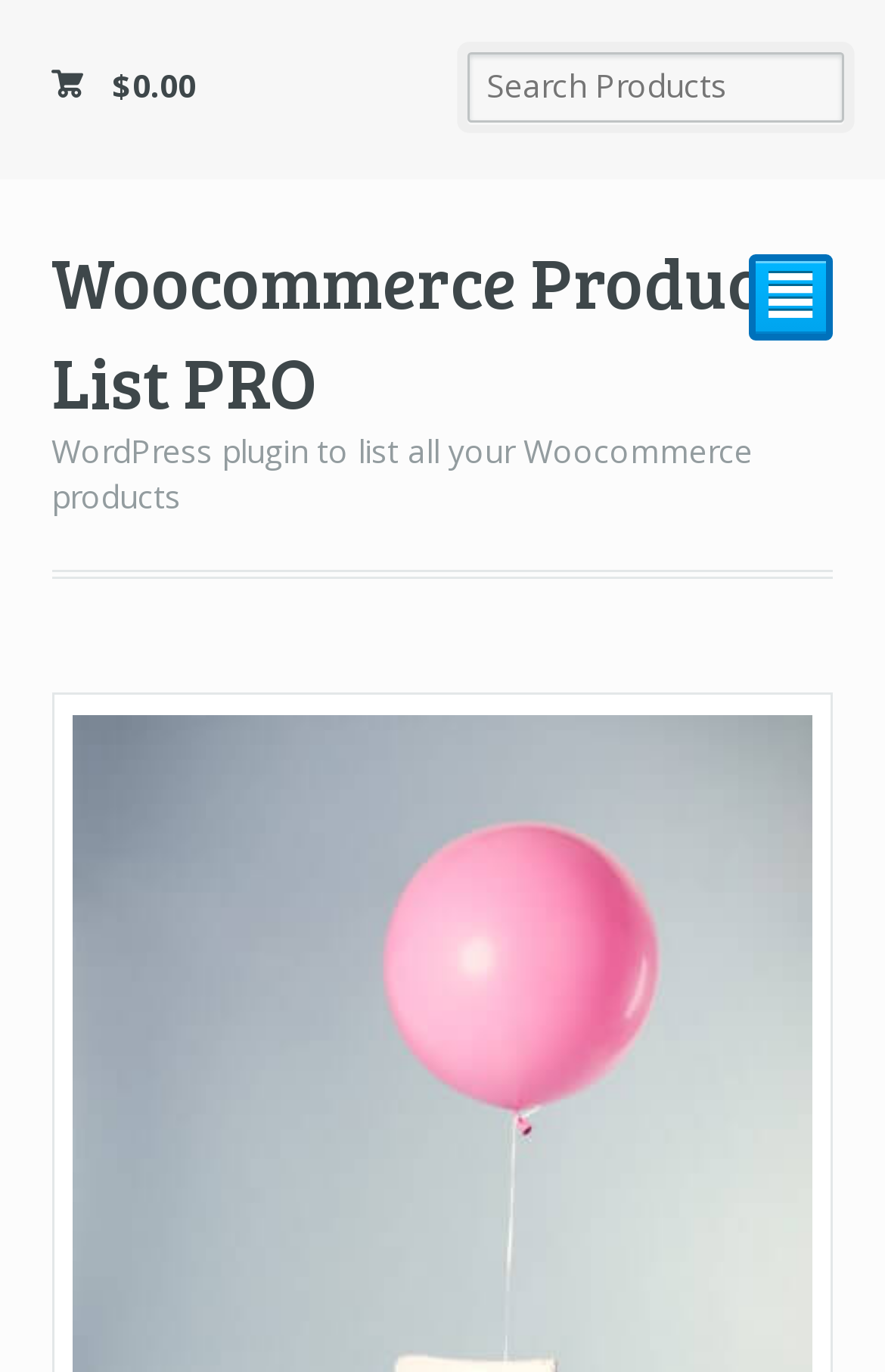What is the purpose of the search box?
Please analyze the image and answer the question with as much detail as possible.

There is a search box at the top of the webpage, which suggests that it is for searching products, likely Woocommerce products.